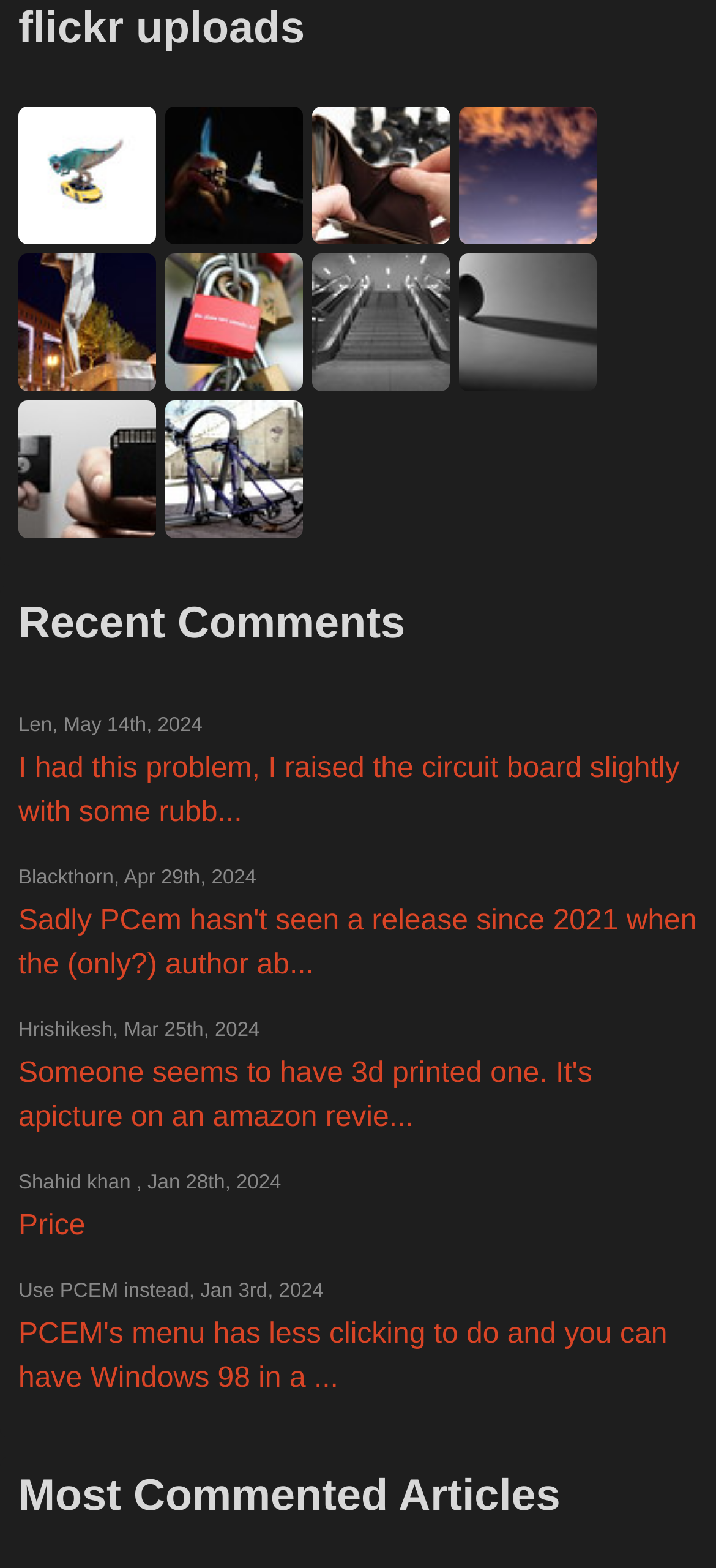Please identify the bounding box coordinates for the region that you need to click to follow this instruction: "view article by Len".

[0.026, 0.455, 0.283, 0.469]